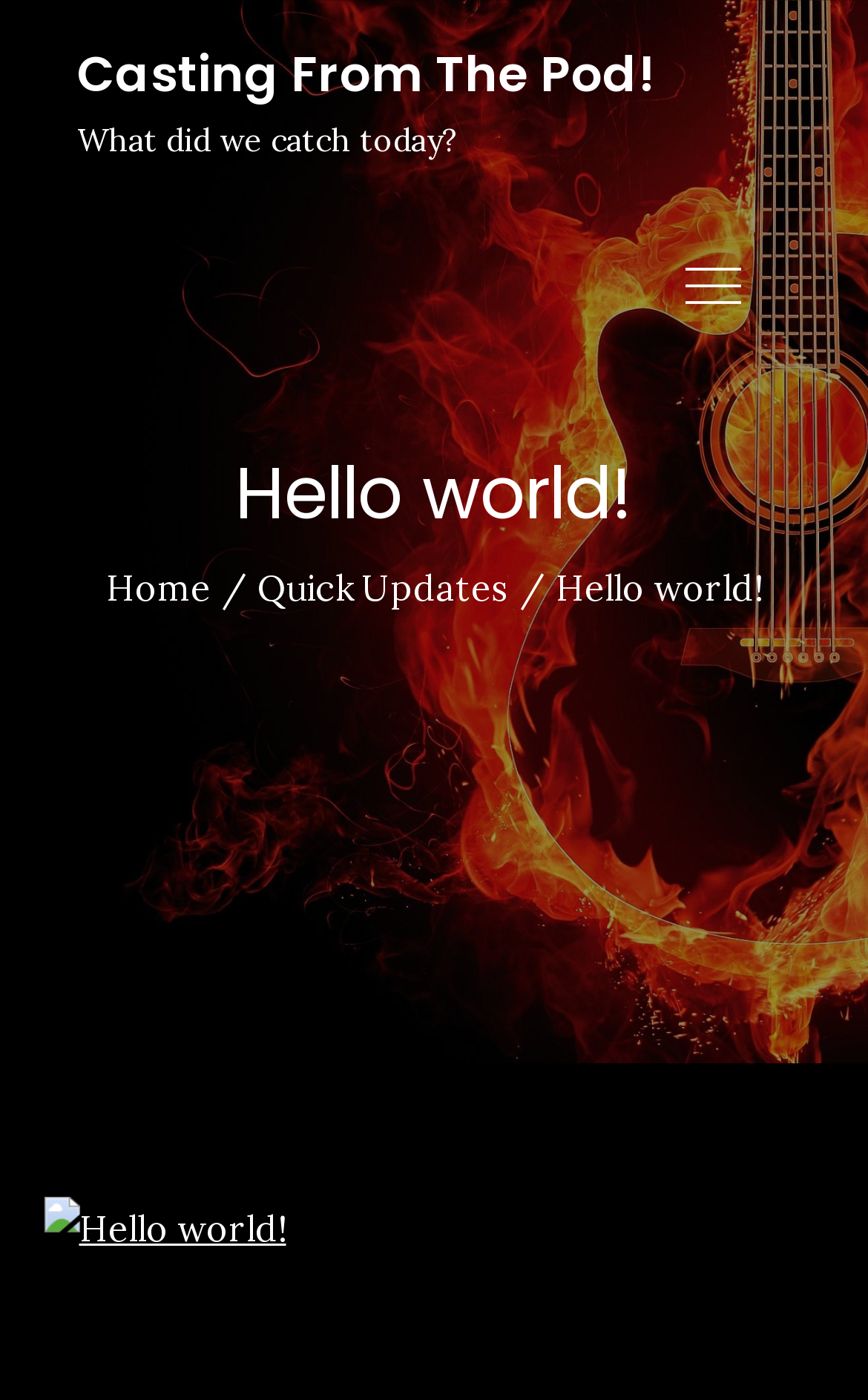Answer succinctly with a single word or phrase:
What is the text above the primary menu?

What did we catch today?